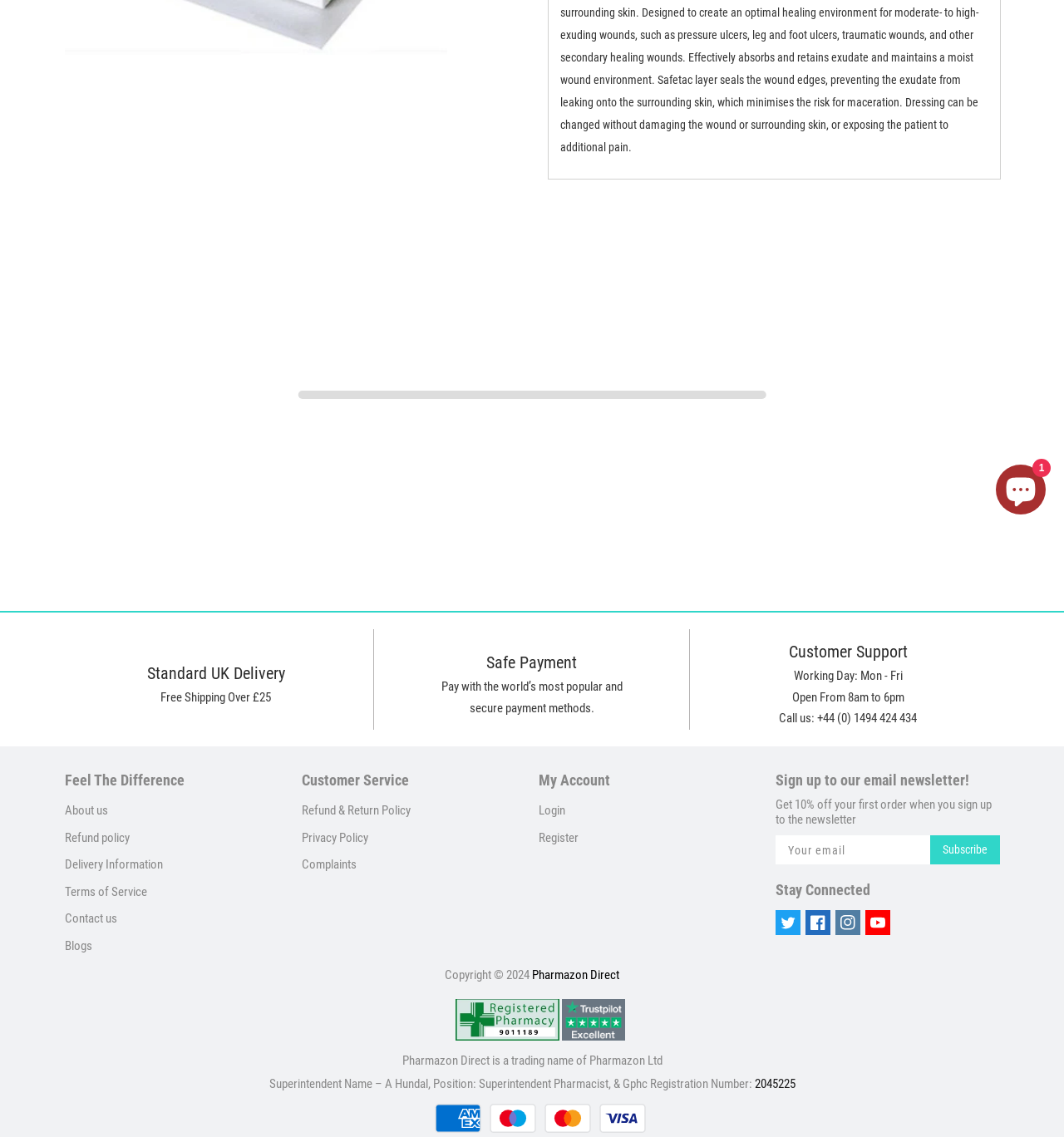Using the format (top-left x, top-left y, bottom-right x, bottom-right y), and given the element description, identify the bounding box coordinates within the screenshot: YouTube

[0.813, 0.8, 0.836, 0.822]